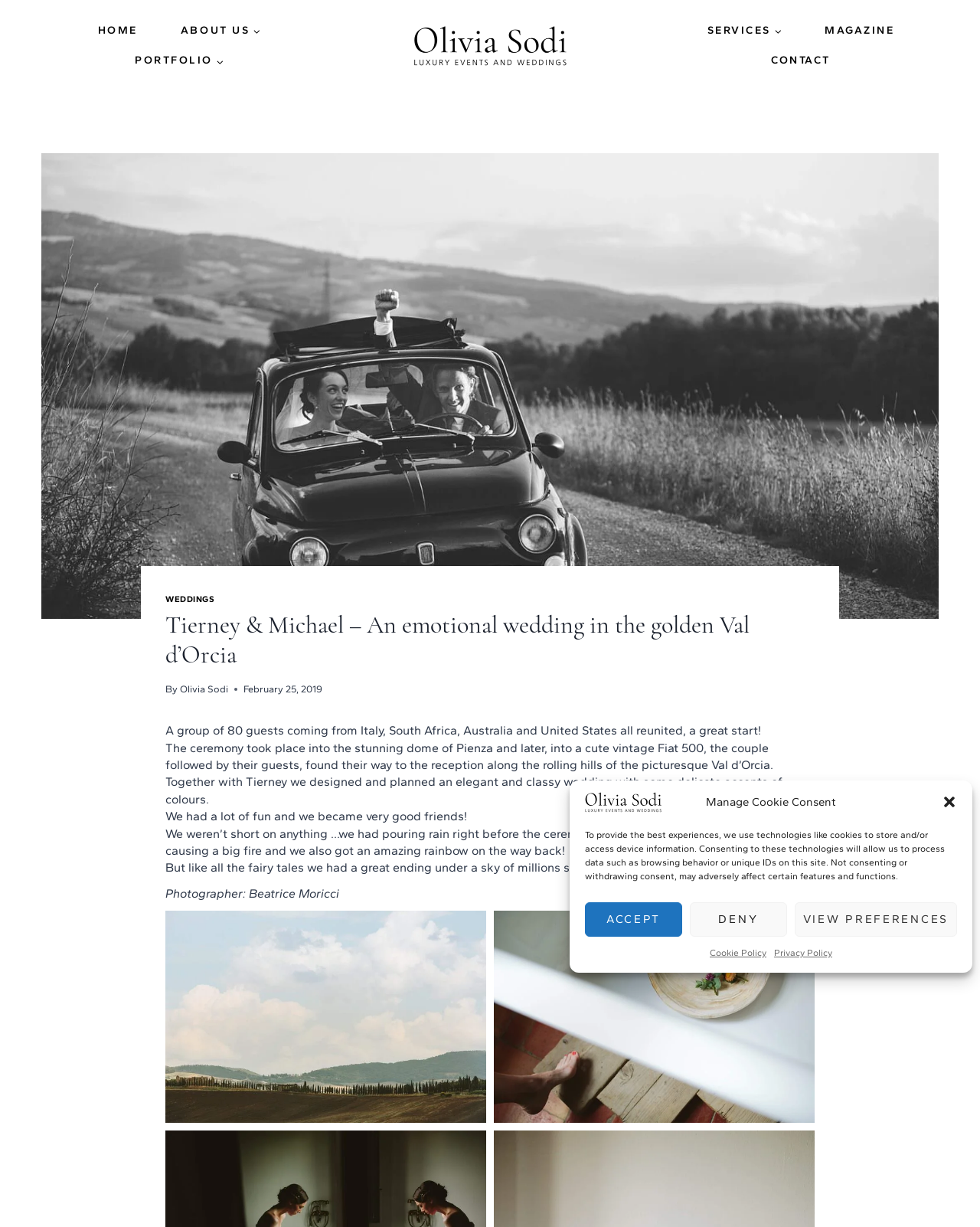Utilize the details in the image to give a detailed response to the question: What is the number of guests at the wedding?

The text content mentions that a group of 80 guests coming from Italy, South Africa, Australia, and the United States all reunited for the wedding.